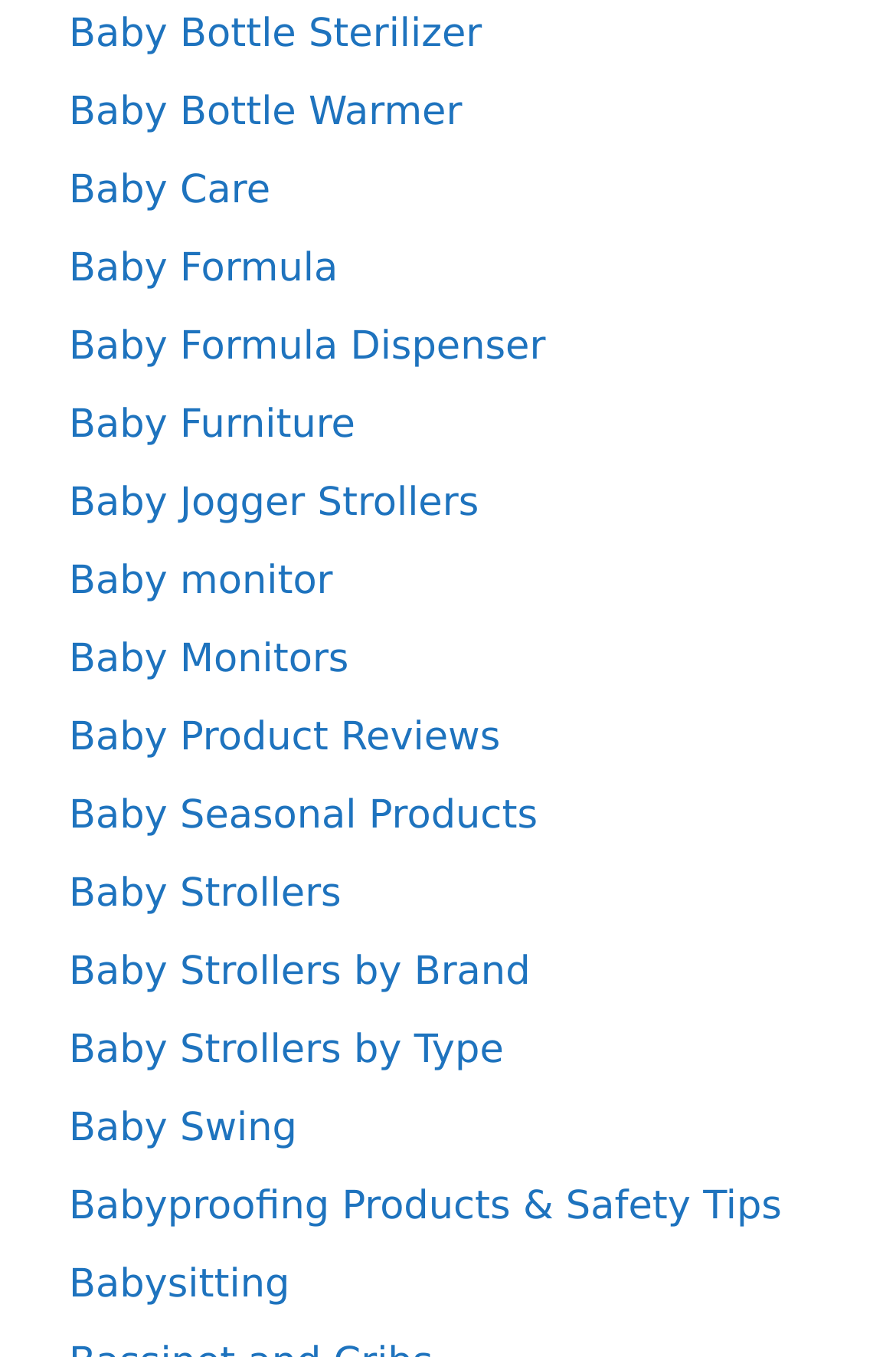Please locate the bounding box coordinates of the element that needs to be clicked to achieve the following instruction: "Learn about Babyproofing Products & Safety Tips". The coordinates should be four float numbers between 0 and 1, i.e., [left, top, right, bottom].

[0.077, 0.872, 0.873, 0.906]